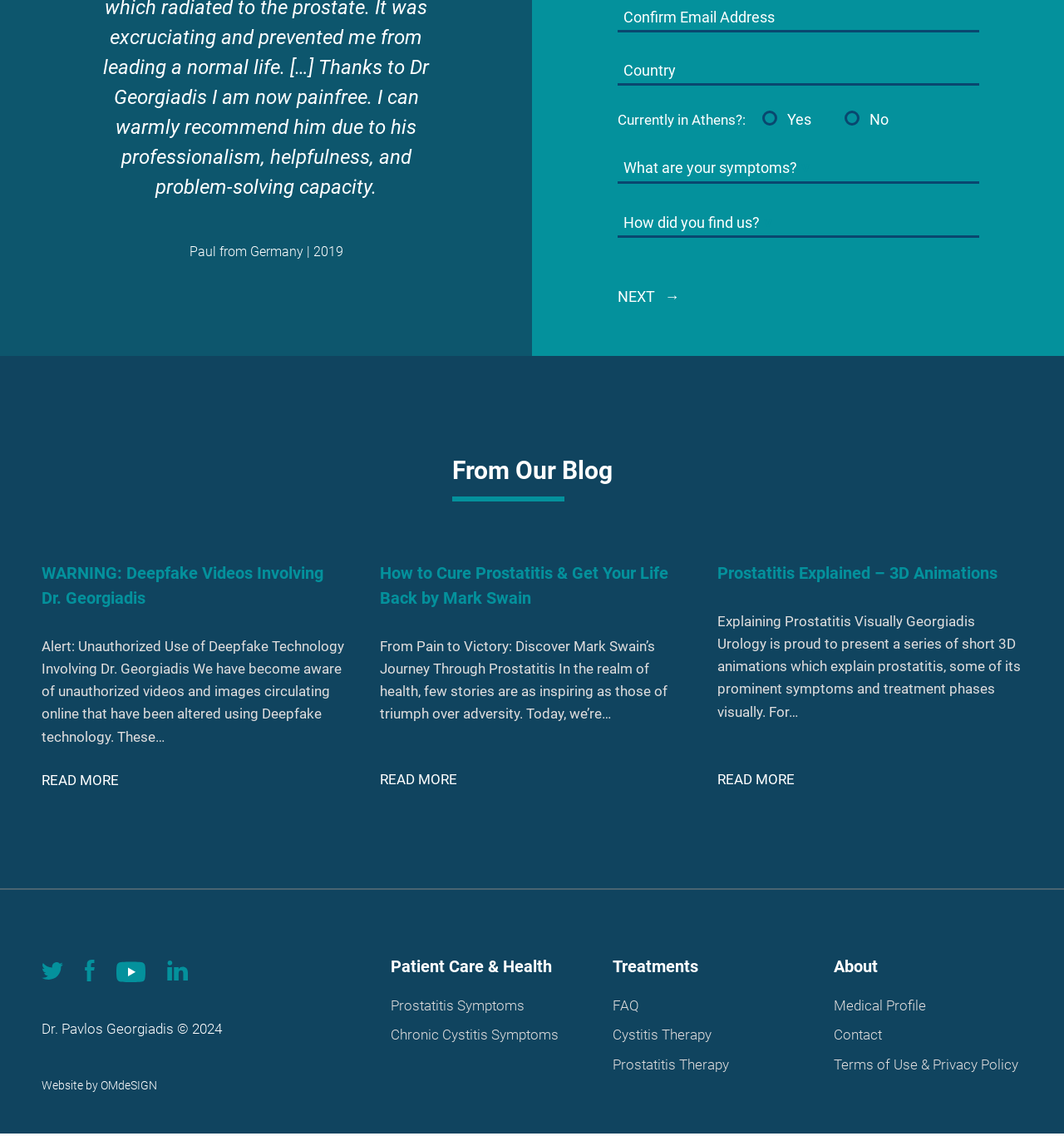Find the bounding box coordinates of the element you need to click on to perform this action: 'Learn about 'Prostatitis Explained – 3D Animations''. The coordinates should be represented by four float values between 0 and 1, in the format [left, top, right, bottom].

[0.674, 0.587, 0.747, 0.602]